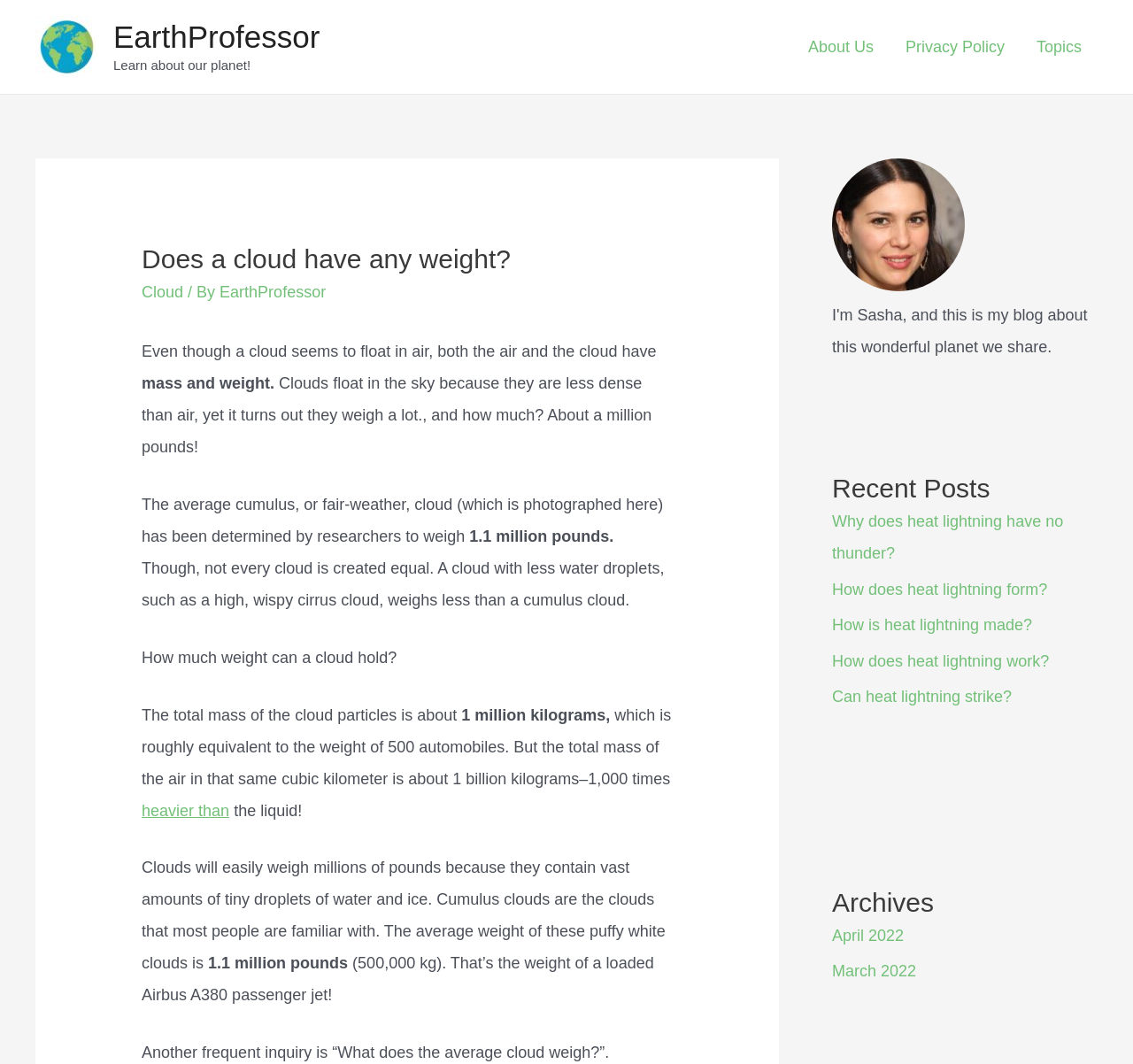Determine the bounding box coordinates of the area to click in order to meet this instruction: "Learn more about 'Cloud' ".

[0.125, 0.266, 0.162, 0.283]